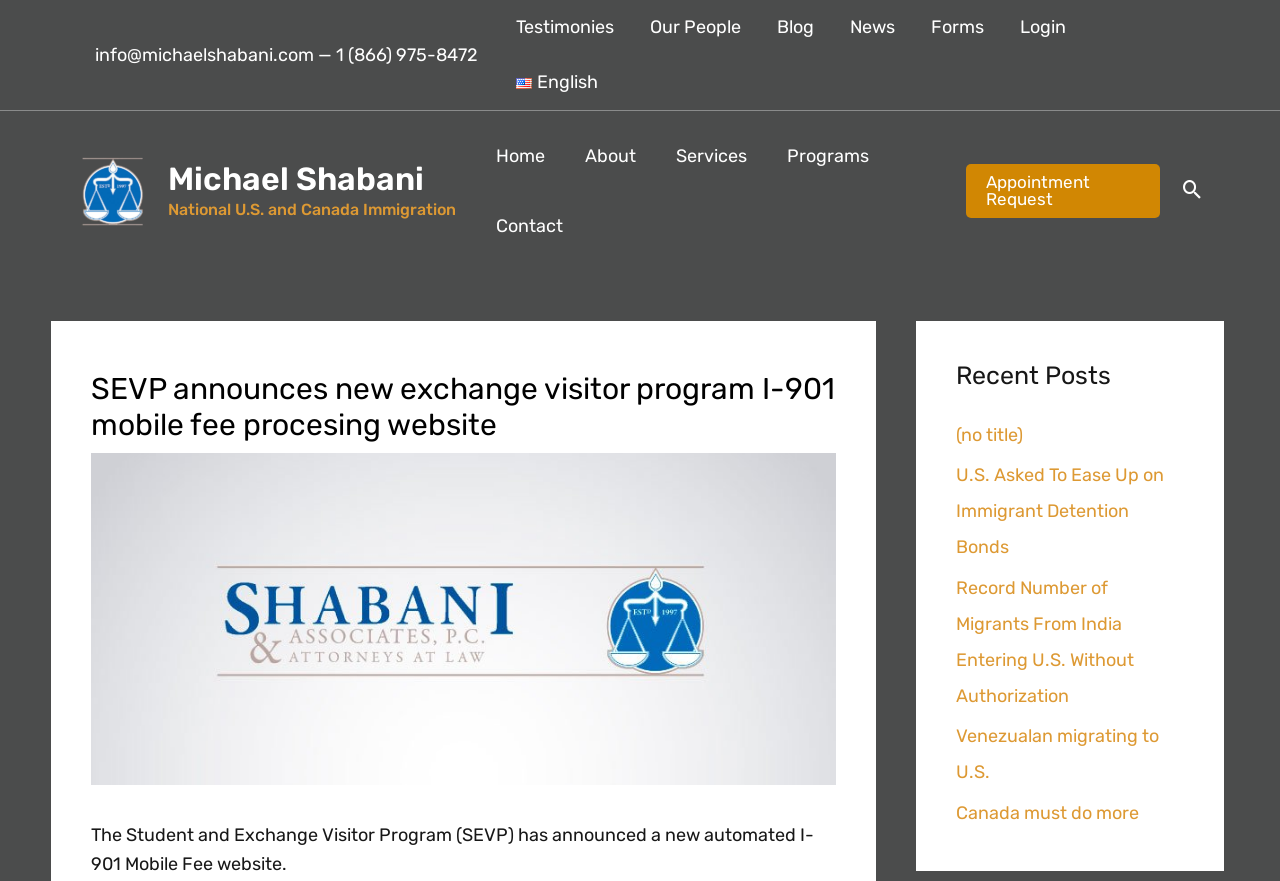Using the provided description: "(no title)", find the bounding box coordinates of the corresponding UI element. The output should be four float numbers between 0 and 1, in the format [left, top, right, bottom].

[0.747, 0.481, 0.799, 0.506]